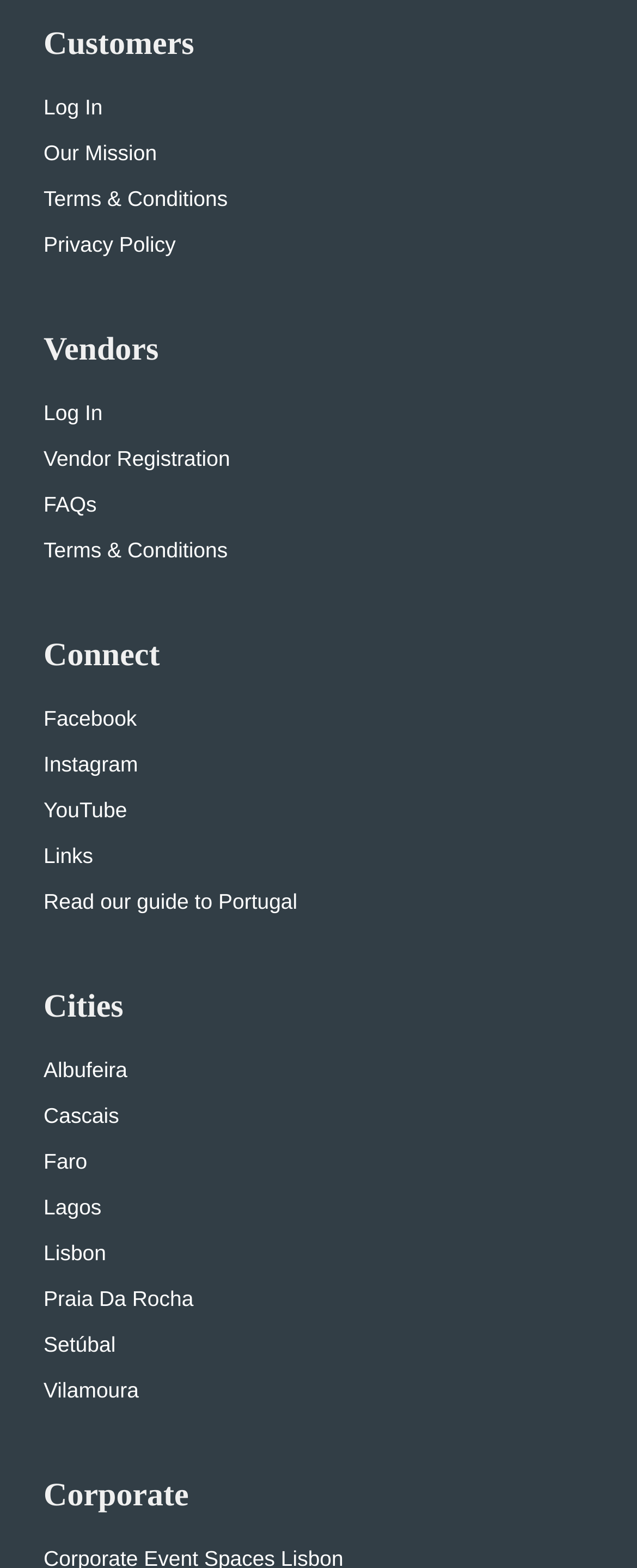Please locate the bounding box coordinates for the element that should be clicked to achieve the following instruction: "Log in to the website". Ensure the coordinates are given as four float numbers between 0 and 1, i.e., [left, top, right, bottom].

[0.068, 0.061, 0.161, 0.076]